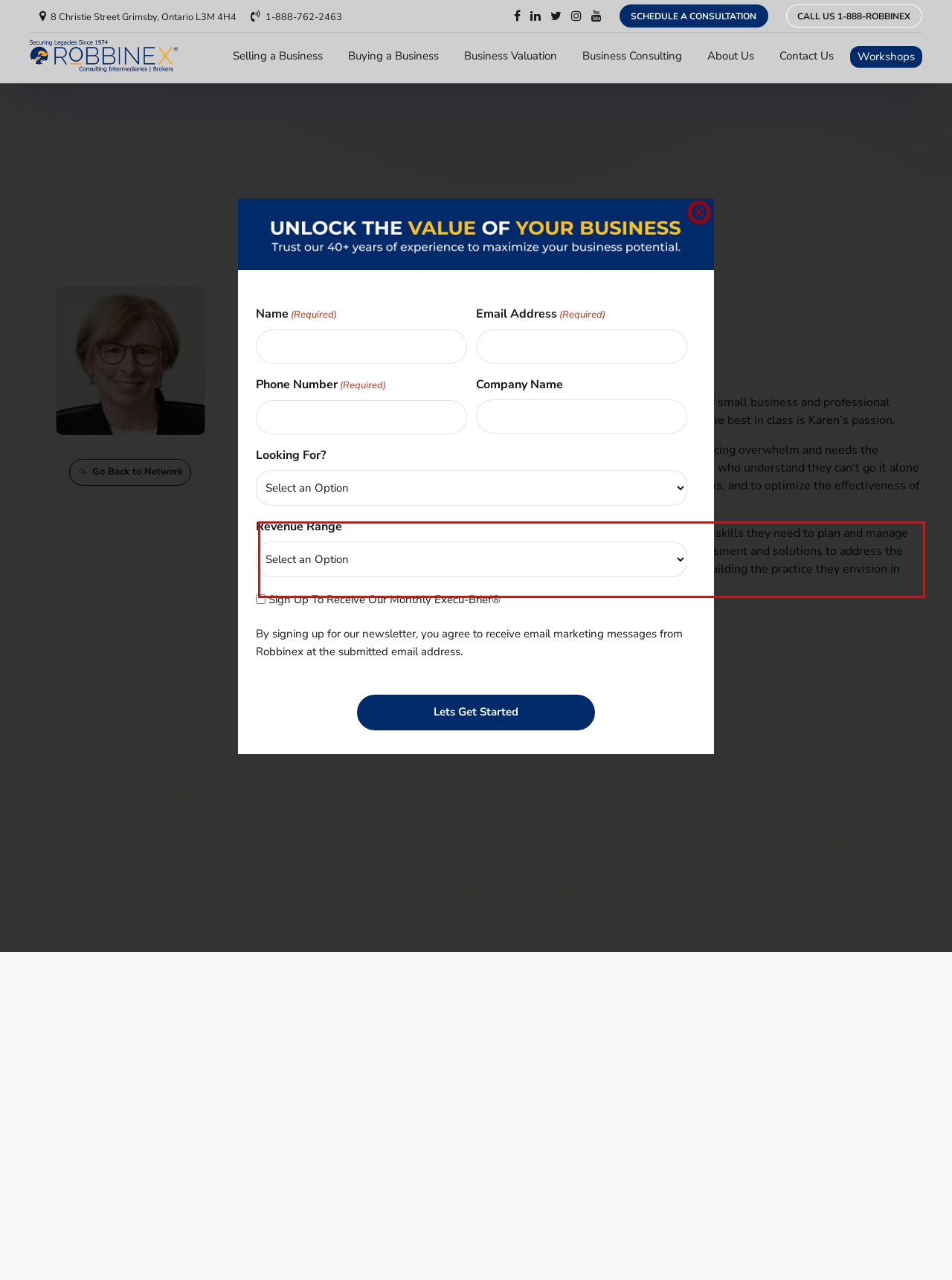Given a screenshot of a webpage with a red bounding box, extract the text content from the UI element inside the red bounding box.

The skills that have contributed to the professional success to date are often not the skills they need to plan and manage the increasing complexities of their businesses as they grow. She provides the assessment and solutions to address the gaps in the key foundational areas of their business and helps them get on track to building the practice they envision in less time and with less stress.